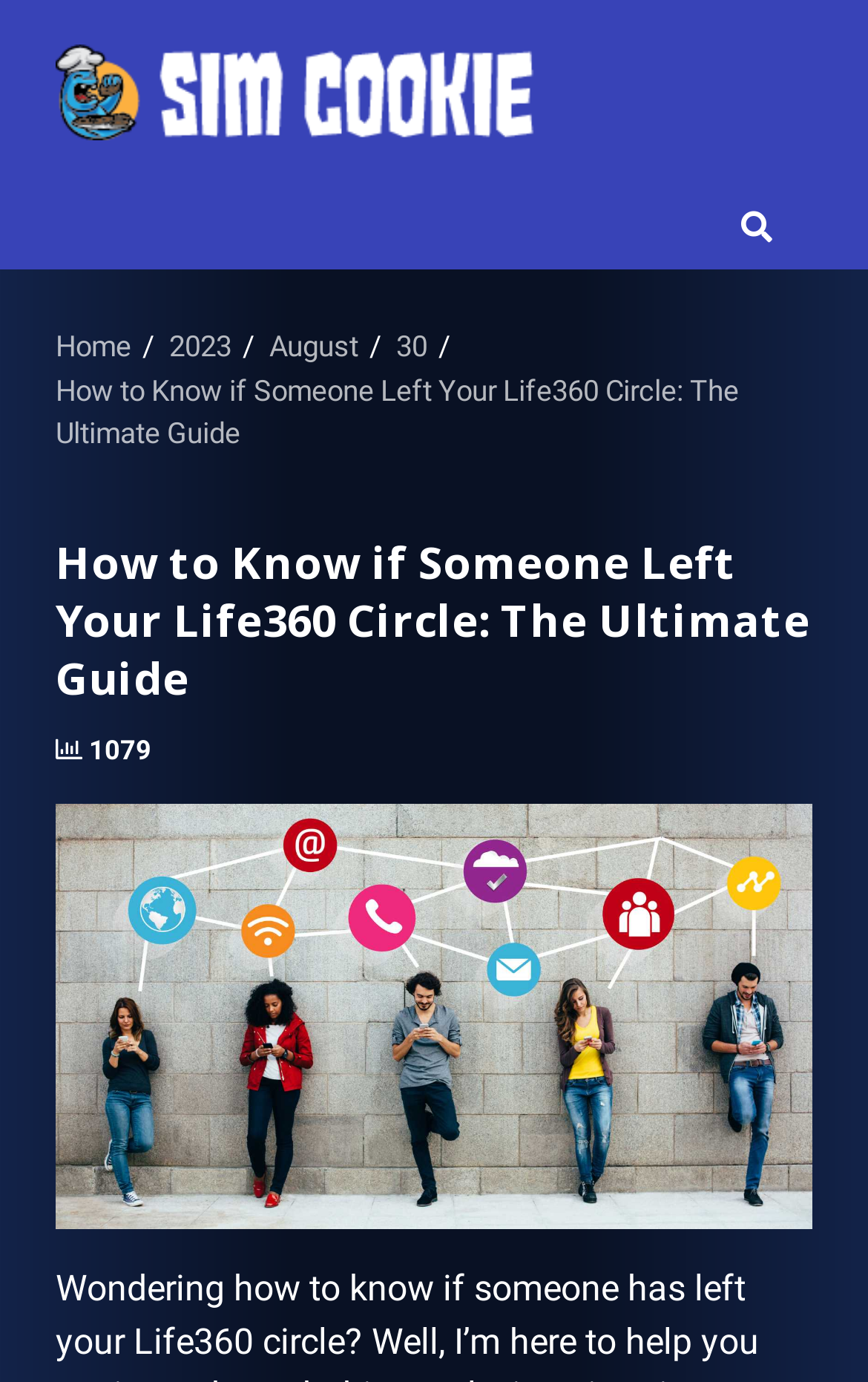Given the element description: "alt="SimCookie"", predict the bounding box coordinates of this UI element. The coordinates must be four float numbers between 0 and 1, given as [left, top, right, bottom].

[0.064, 0.05, 0.936, 0.08]